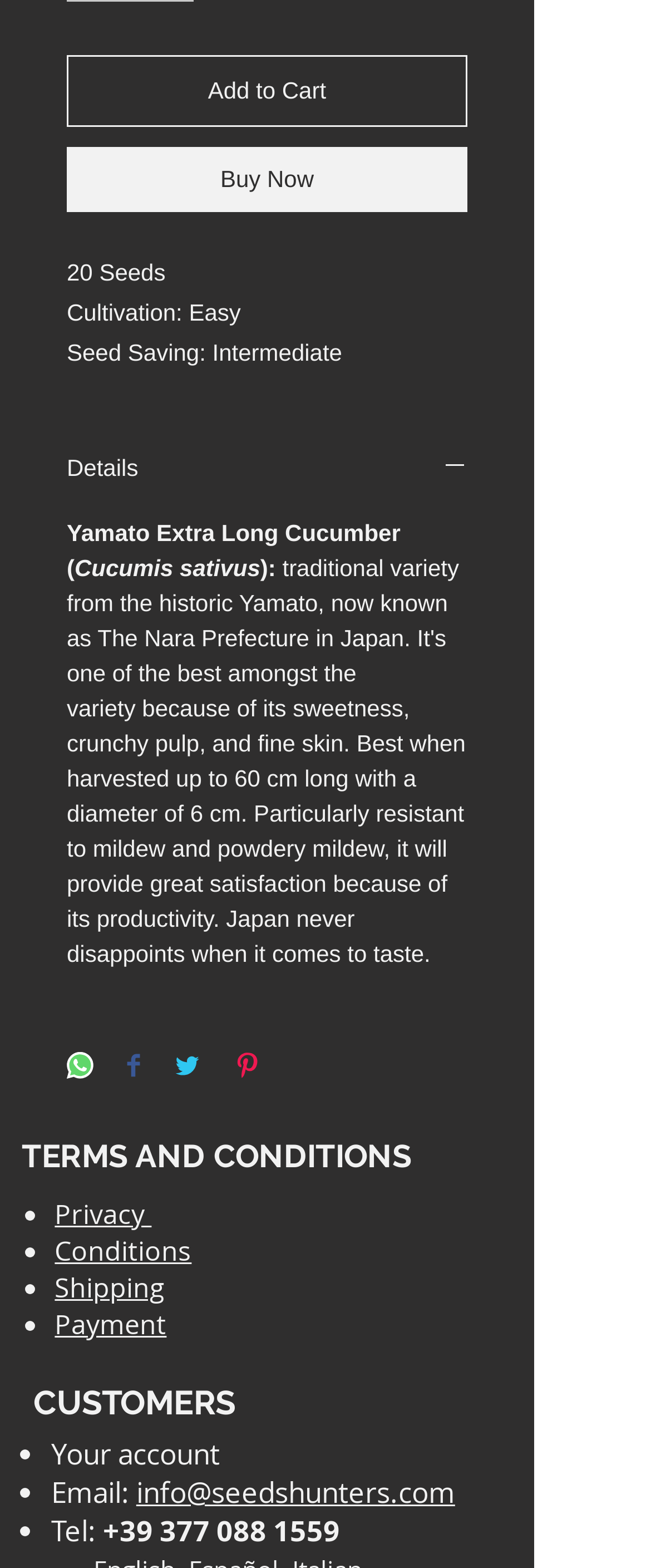Provide the bounding box for the UI element matching this description: "aria-label="Pin on Pinterest"".

[0.359, 0.671, 0.4, 0.691]